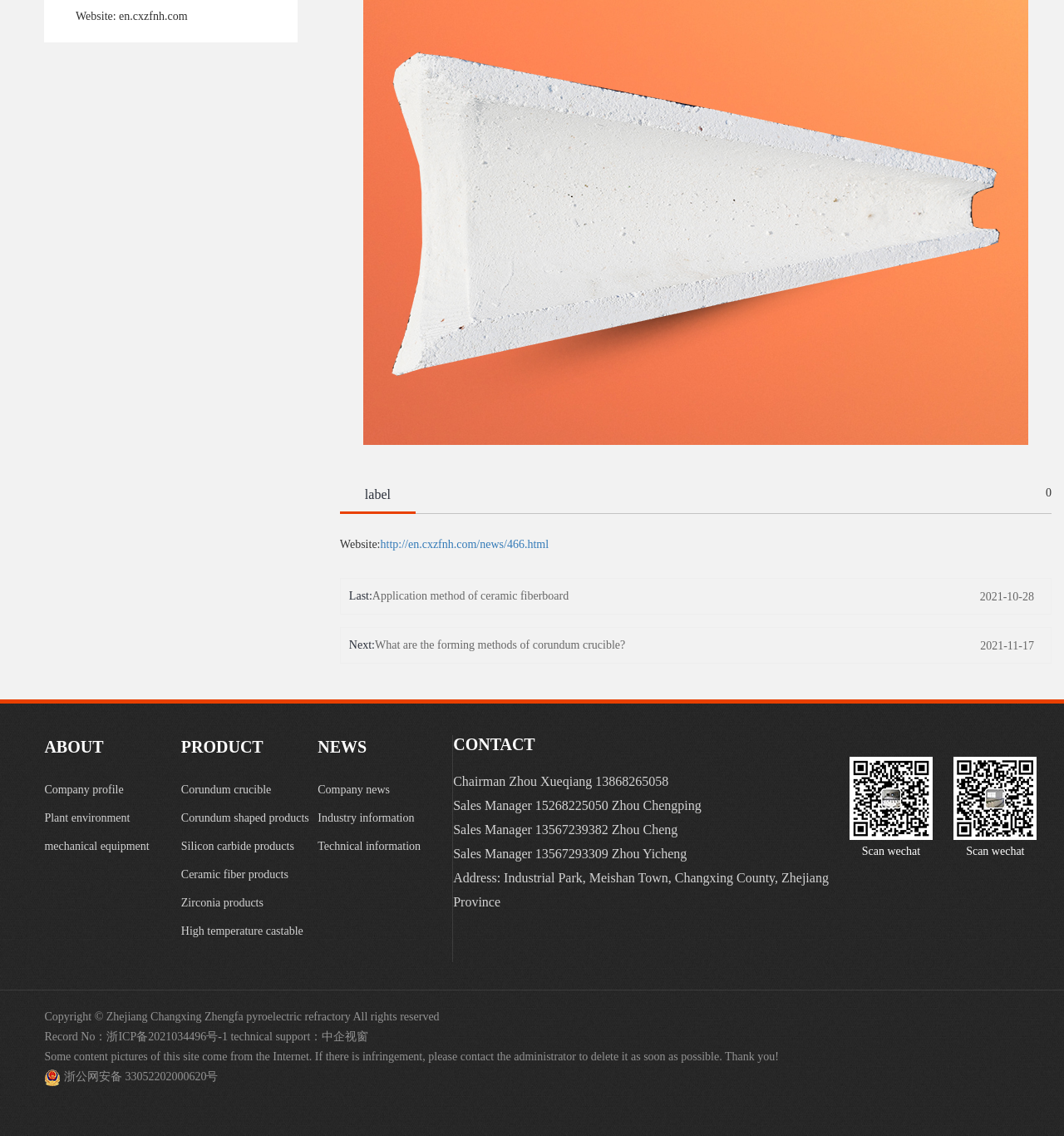What is the website's domain? Look at the image and give a one-word or short phrase answer.

en.cxzfnh.com